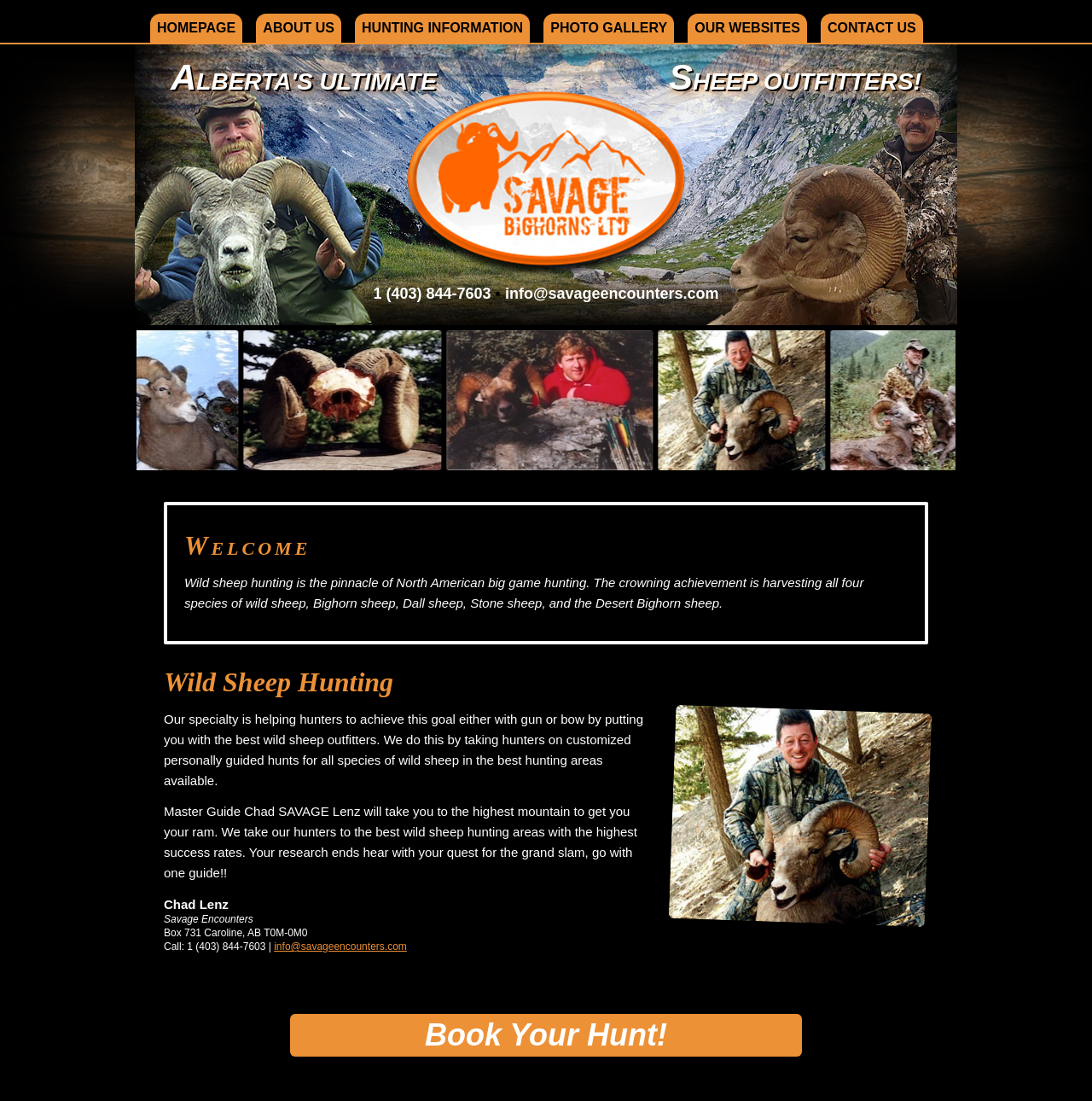Carefully examine the image and provide an in-depth answer to the question: What can be done on the website?

The website allows users to book a hunt, as indicated by the 'Book Your Hunt!' button at the bottom of the page.